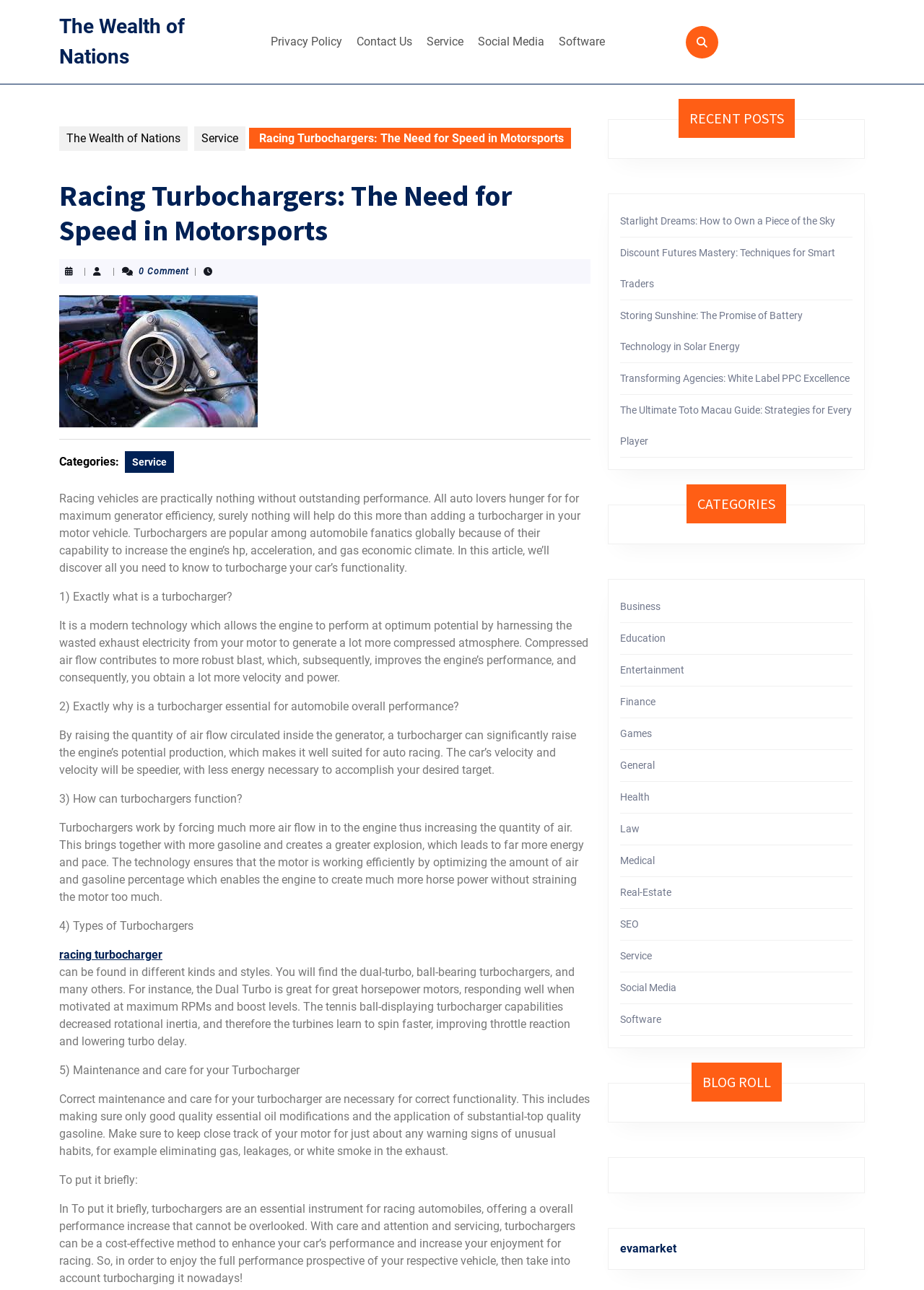Please find the bounding box coordinates of the section that needs to be clicked to achieve this instruction: "Explore the 'Social Media' link".

[0.511, 0.021, 0.595, 0.044]